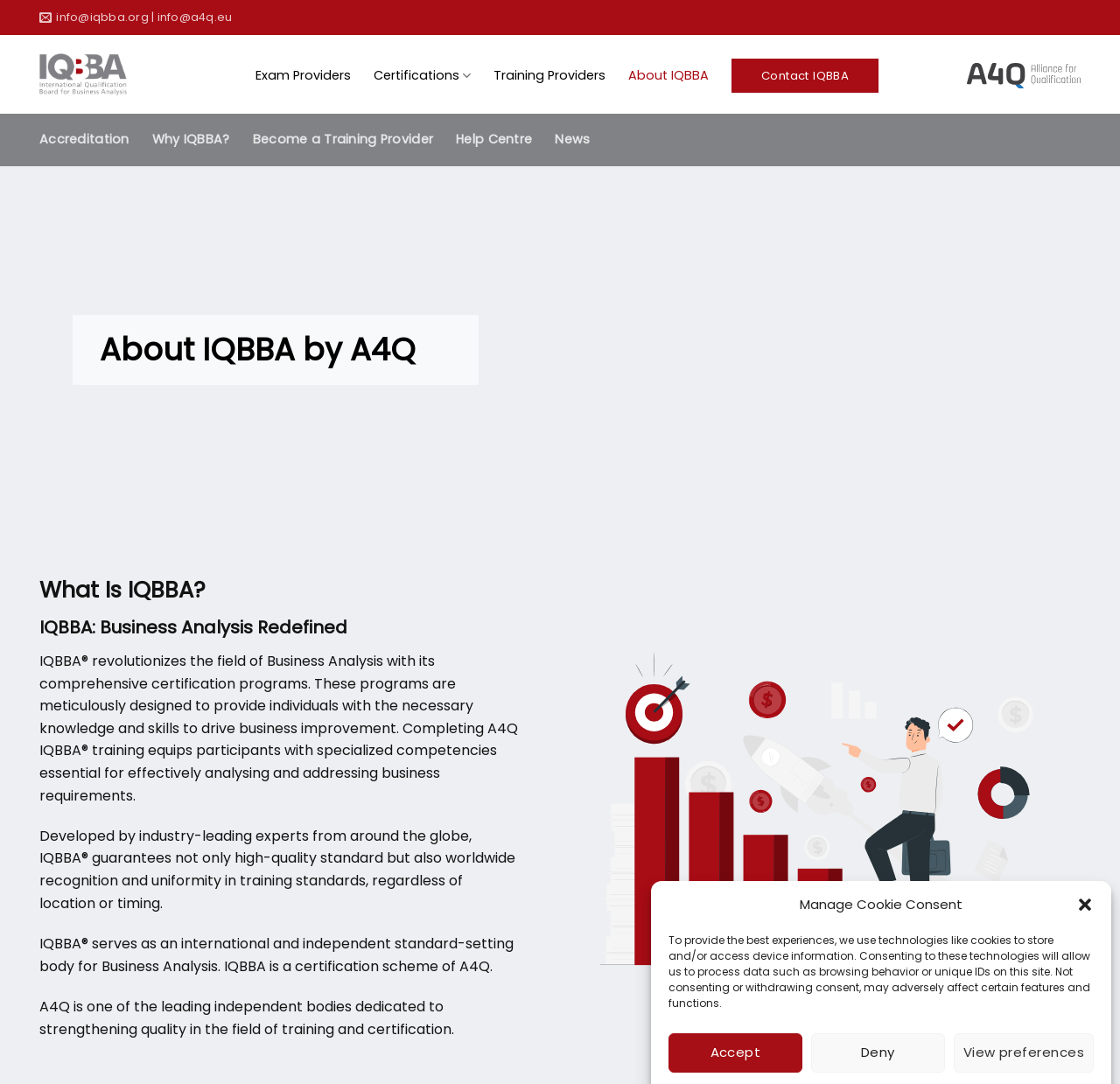Please find the bounding box coordinates of the clickable region needed to complete the following instruction: "Check the price of the product". The bounding box coordinates must consist of four float numbers between 0 and 1, i.e., [left, top, right, bottom].

None